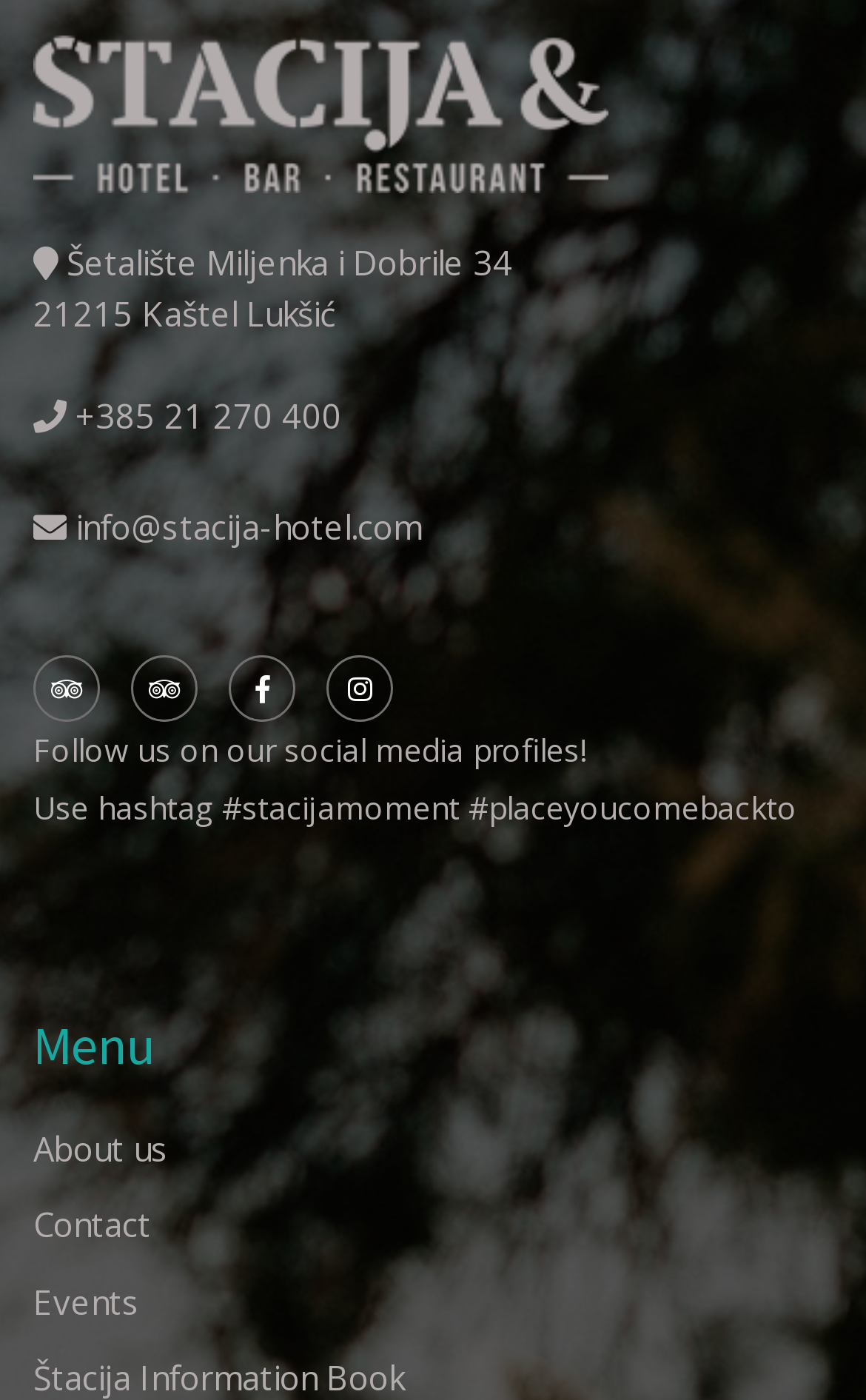Locate the bounding box coordinates of the element that should be clicked to execute the following instruction: "Send an email to the hotel".

[0.087, 0.353, 0.487, 0.401]